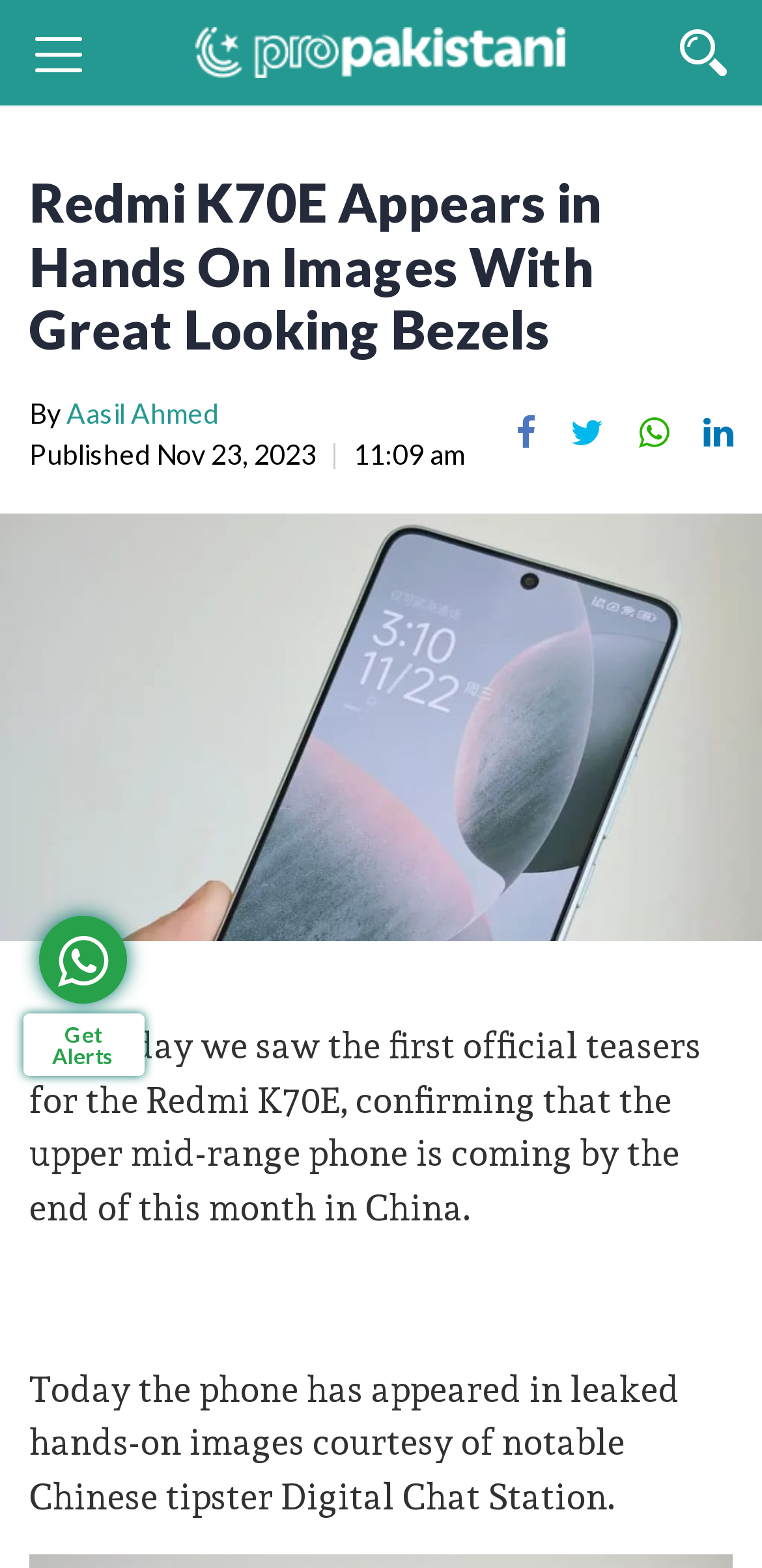Provide a comprehensive description of the webpage.

The webpage is about the Redmi K70E phone, with a focus on its leaked hands-on images. At the top left corner, there is a navigation toggle button. Next to it, on the top center, is a link to "ProPakistani" with an accompanying image. 

The main content of the webpage is divided into an article section, which takes up most of the page. The article has a header section that includes the title "Redmi K70E Appears in Hands On Images With Great Looking Bezels" and some metadata, such as the author's name "Aasil Ahmed", the publication date "Nov 23, 2023", and the time "11:09 am". There are also four social media links below the metadata.

Below the header section, there are two paragraphs of text. The first paragraph discusses the official teasers for the Redmi K70E phone, which were released yesterday, and confirms that the phone will be available in China by the end of the month. The second paragraph mentions that the phone has appeared in leaked hands-on images courtesy of a Chinese tipster.

On the top right corner, there is a "Get Alerts" link with an icon.